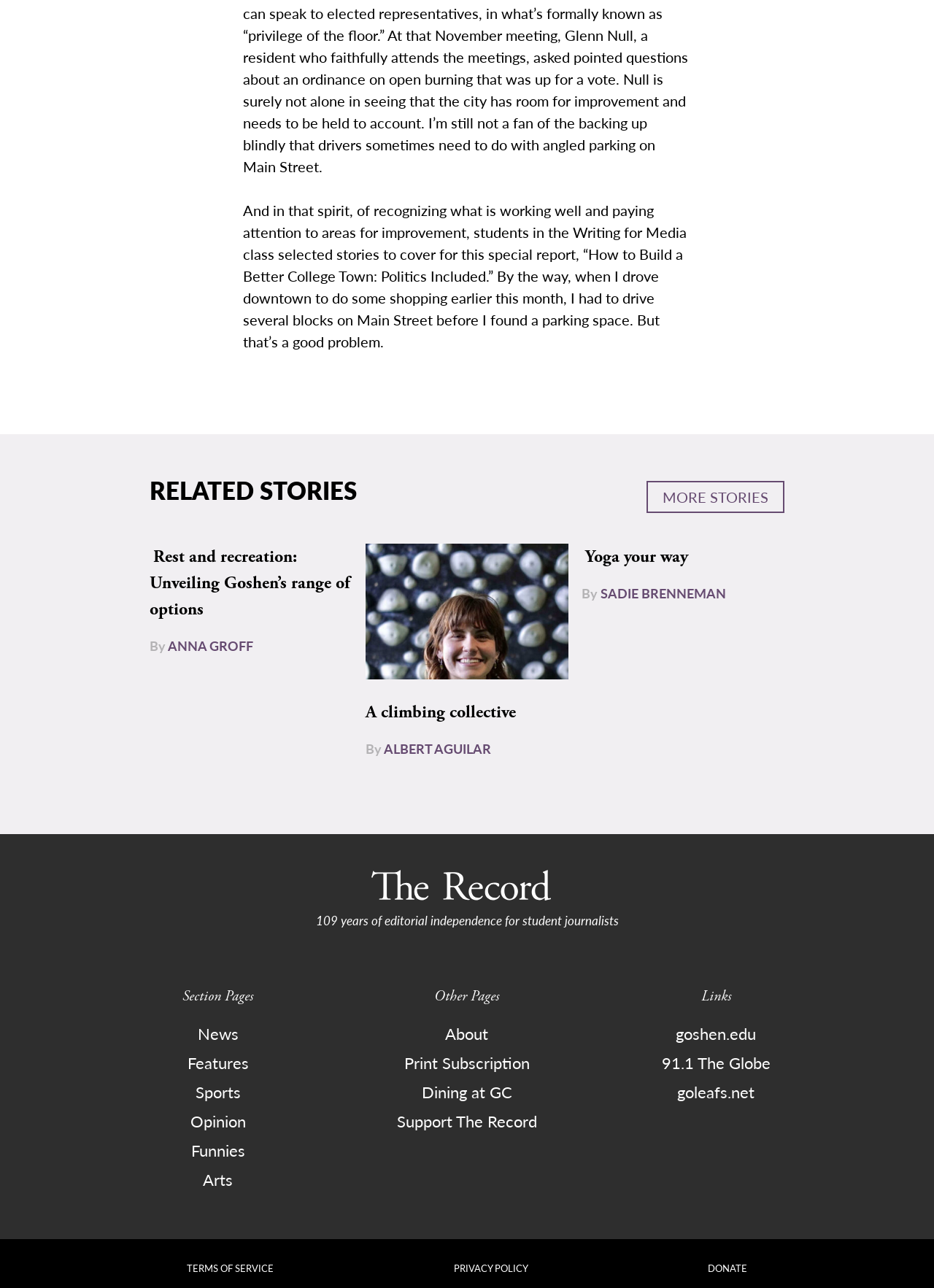What is the title of the special report?
Based on the screenshot, give a detailed explanation to answer the question.

The title of the special report can be found in the first paragraph of the webpage, which is 'How to Build a Better College Town: Politics Included'.